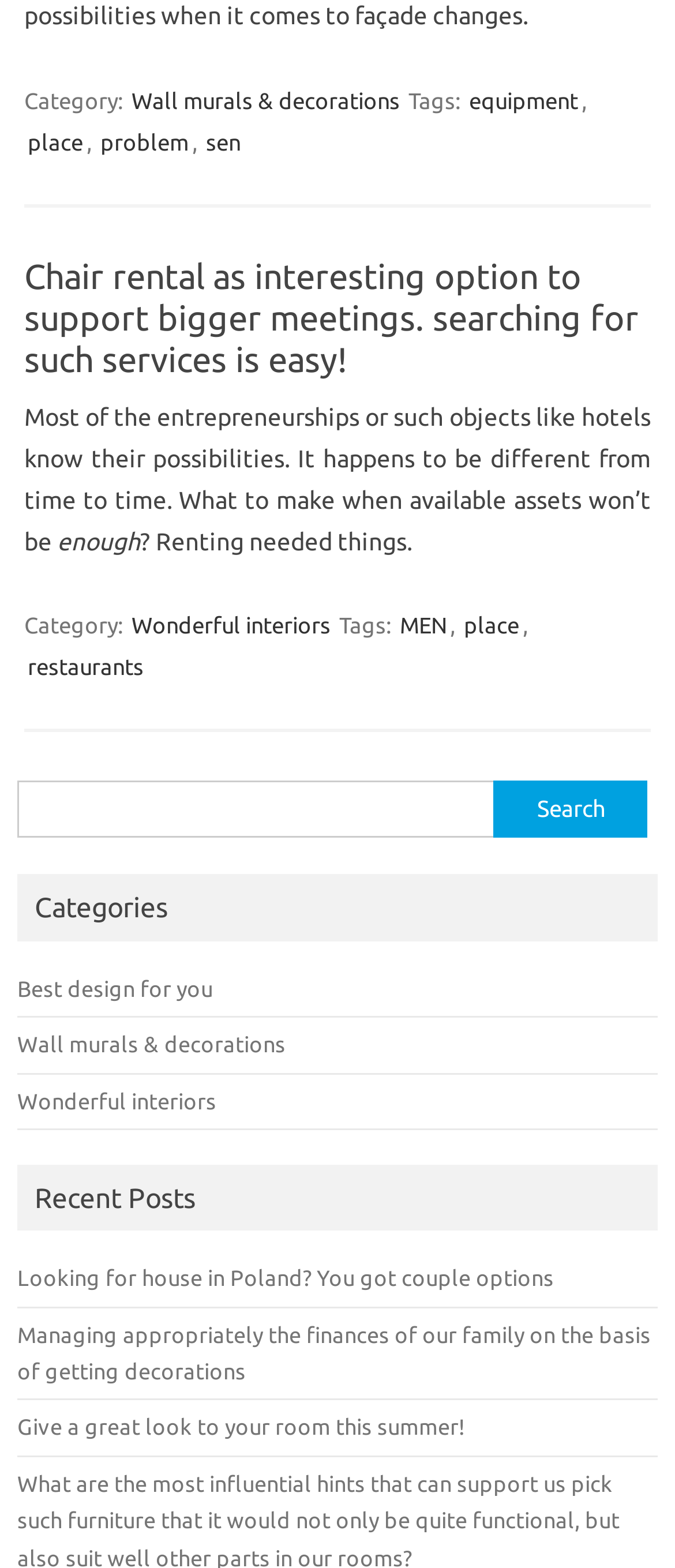Predict the bounding box coordinates of the area that should be clicked to accomplish the following instruction: "Browse the link about Wonderful interiors". The bounding box coordinates should consist of four float numbers between 0 and 1, i.e., [left, top, right, bottom].

[0.026, 0.694, 0.321, 0.709]